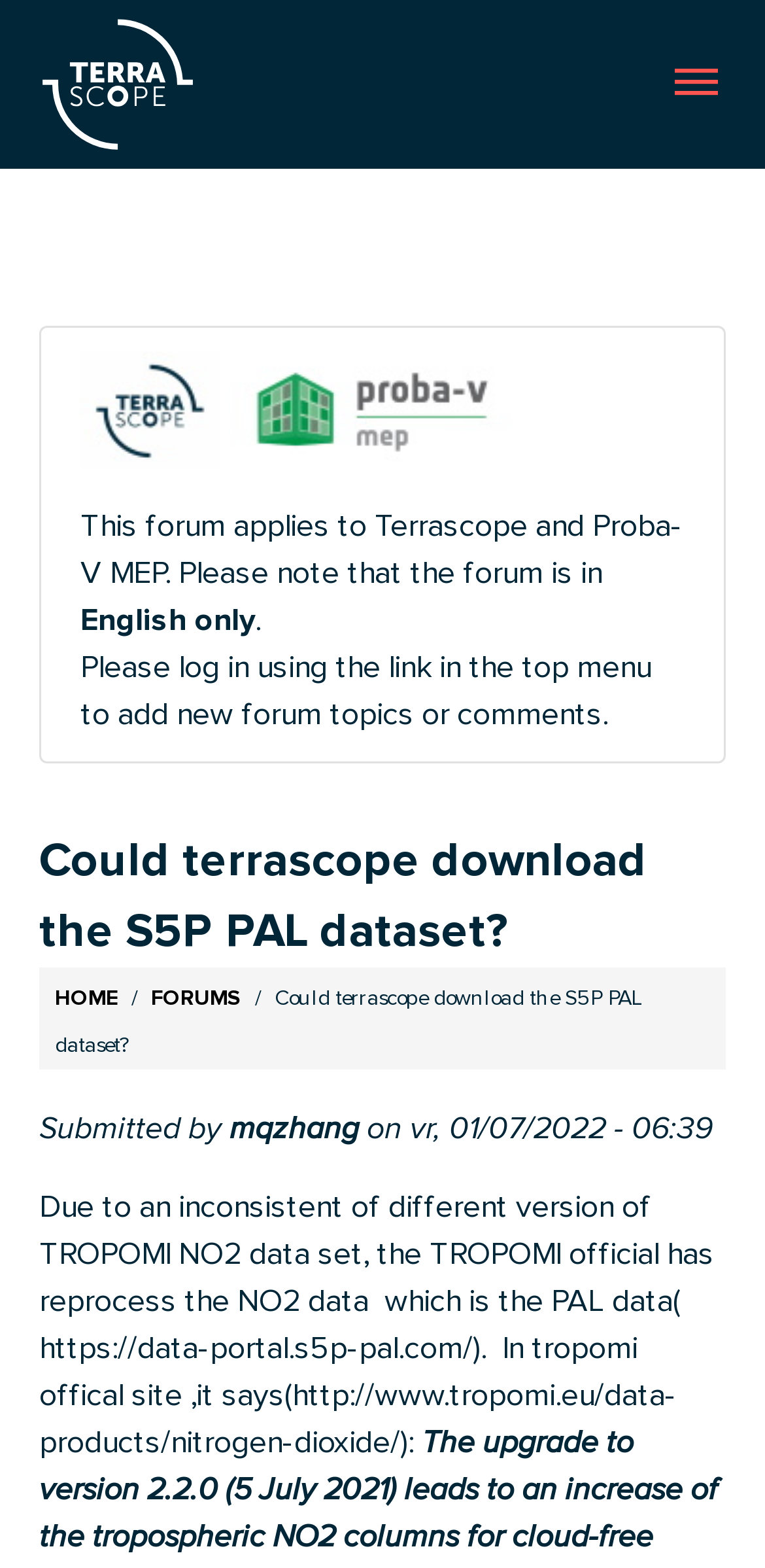Who submitted the forum topic?
Provide an in-depth and detailed answer to the question.

The static text 'Submitted by mqzhang' is present in the footer section of the webpage, indicating that the forum topic was submitted by mqzhang.